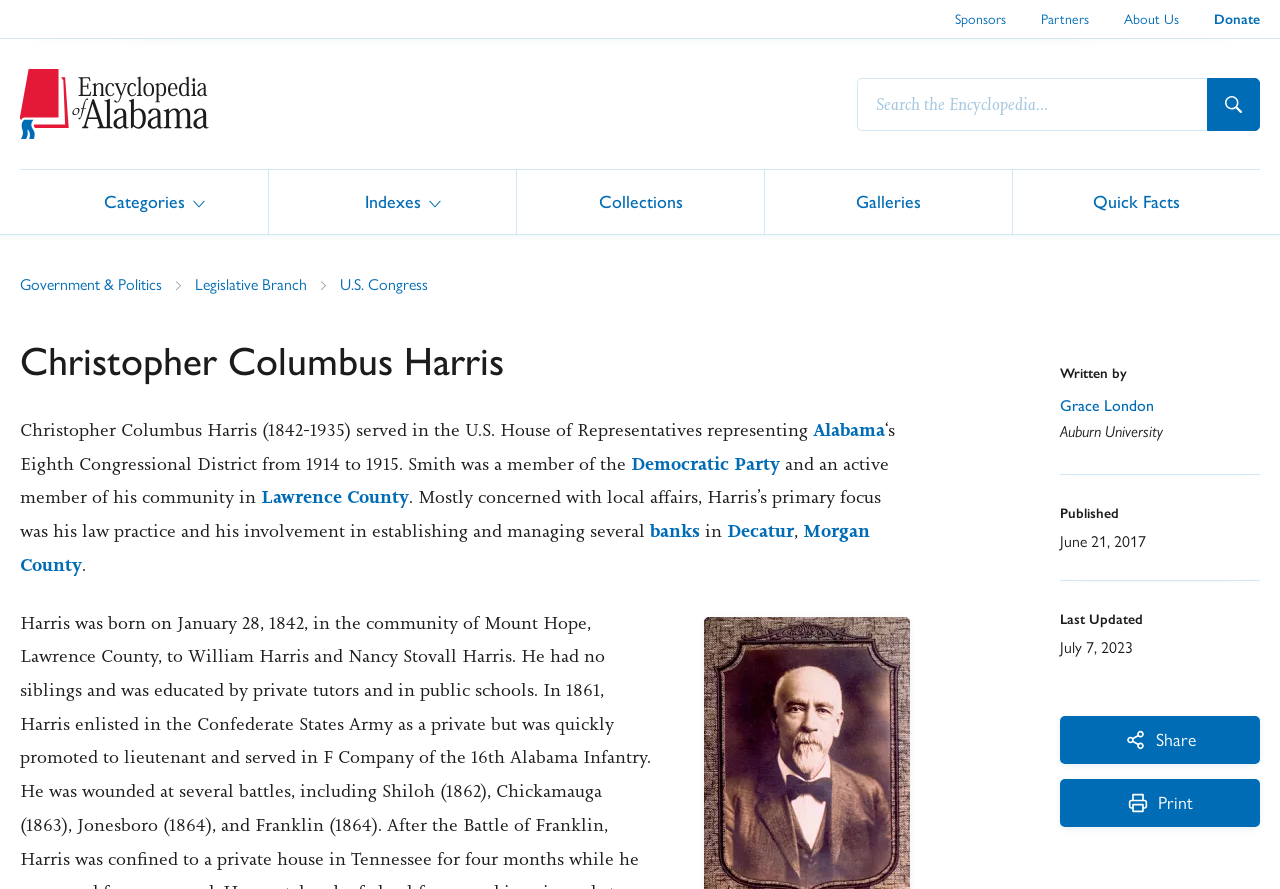Please answer the following question using a single word or phrase: 
Who wrote the article about Christopher Columbus Harris?

Grace London